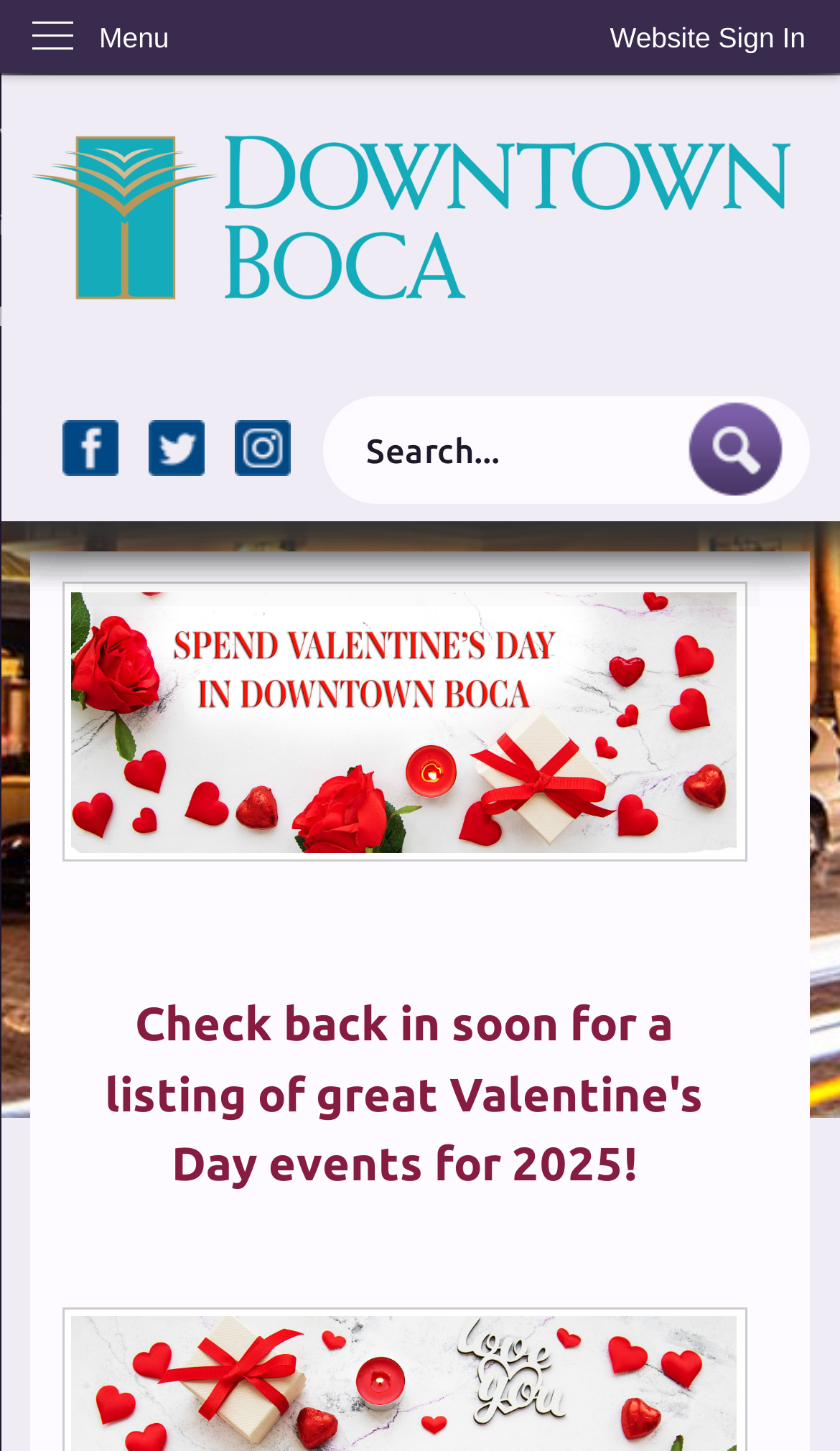Please specify the bounding box coordinates of the area that should be clicked to accomplish the following instruction: "Search for something". The coordinates should consist of four float numbers between 0 and 1, i.e., [left, top, right, bottom].

[0.384, 0.274, 0.963, 0.348]